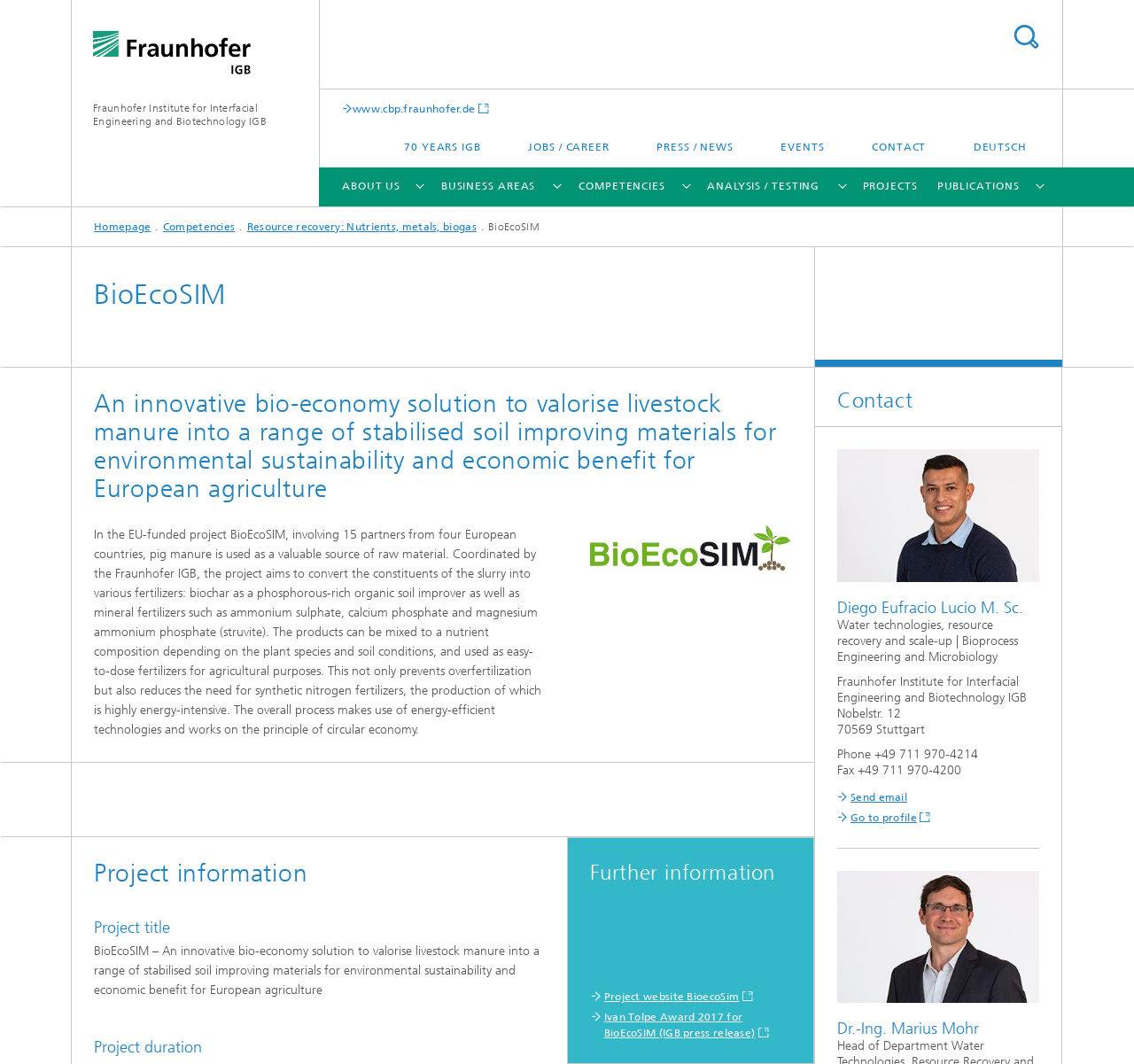Please identify the bounding box coordinates of the element's region that I should click in order to complete the following instruction: "Read about the FOCUS THEMES". The bounding box coordinates consist of four float numbers between 0 and 1, i.e., [left, top, right, bottom].

[0.082, 0.365, 0.262, 0.406]